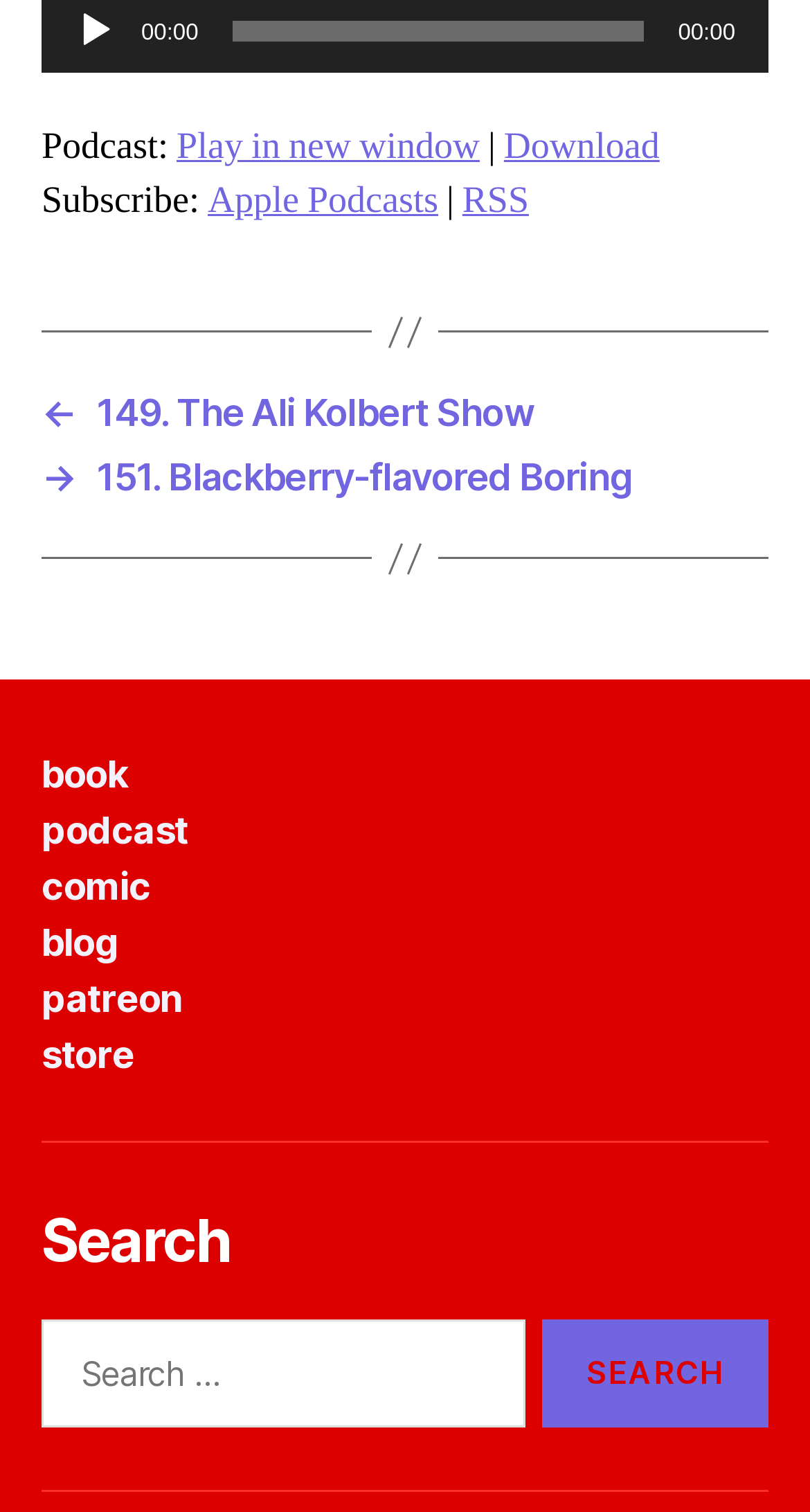Identify the bounding box coordinates of the section to be clicked to complete the task described by the following instruction: "Subscribe to Apple Podcasts". The coordinates should be four float numbers between 0 and 1, formatted as [left, top, right, bottom].

[0.256, 0.117, 0.541, 0.148]